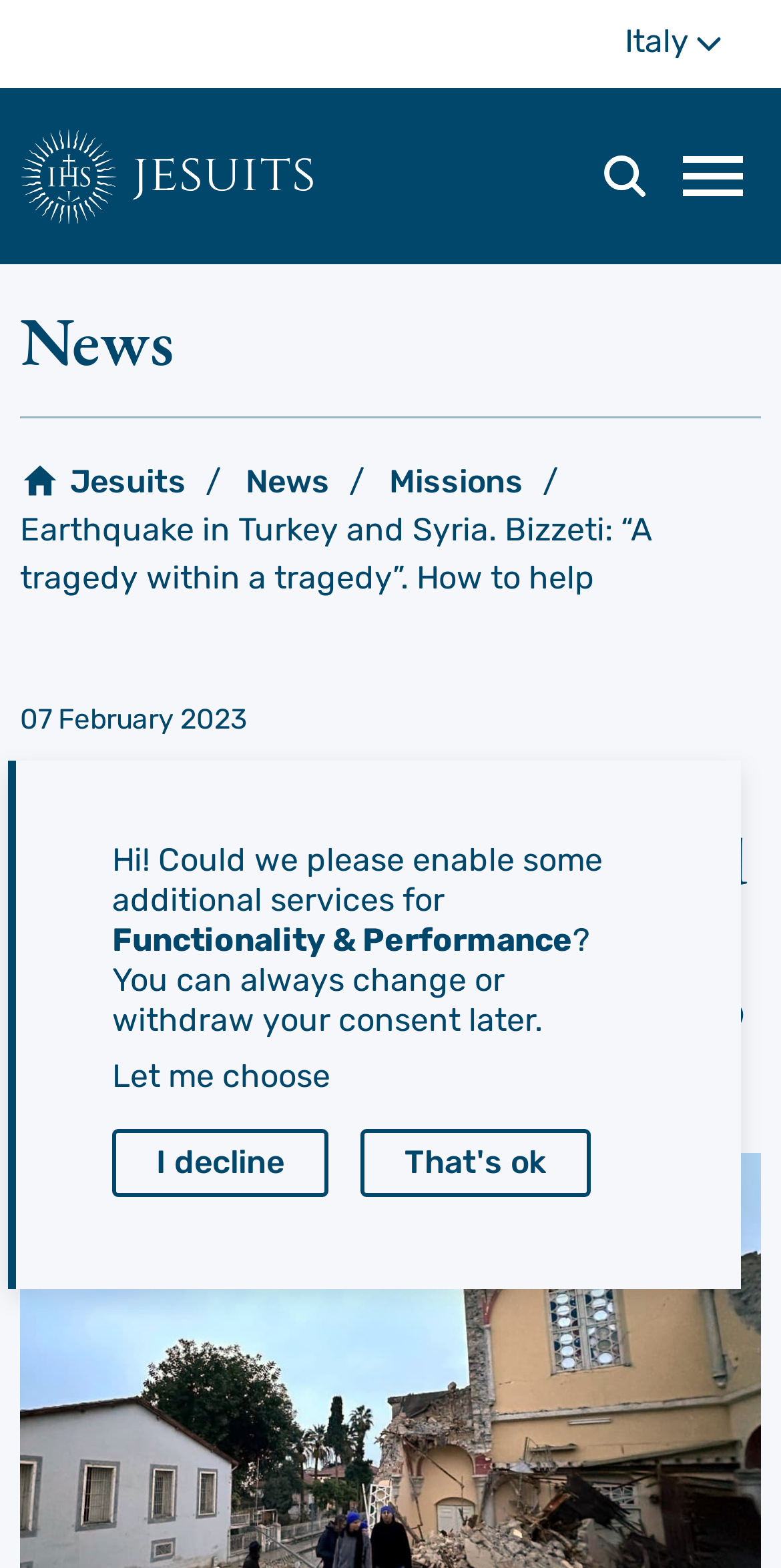Provide the bounding box coordinates of the area you need to click to execute the following instruction: "Click the 'More' button".

[0.759, 0.0, 0.974, 0.056]